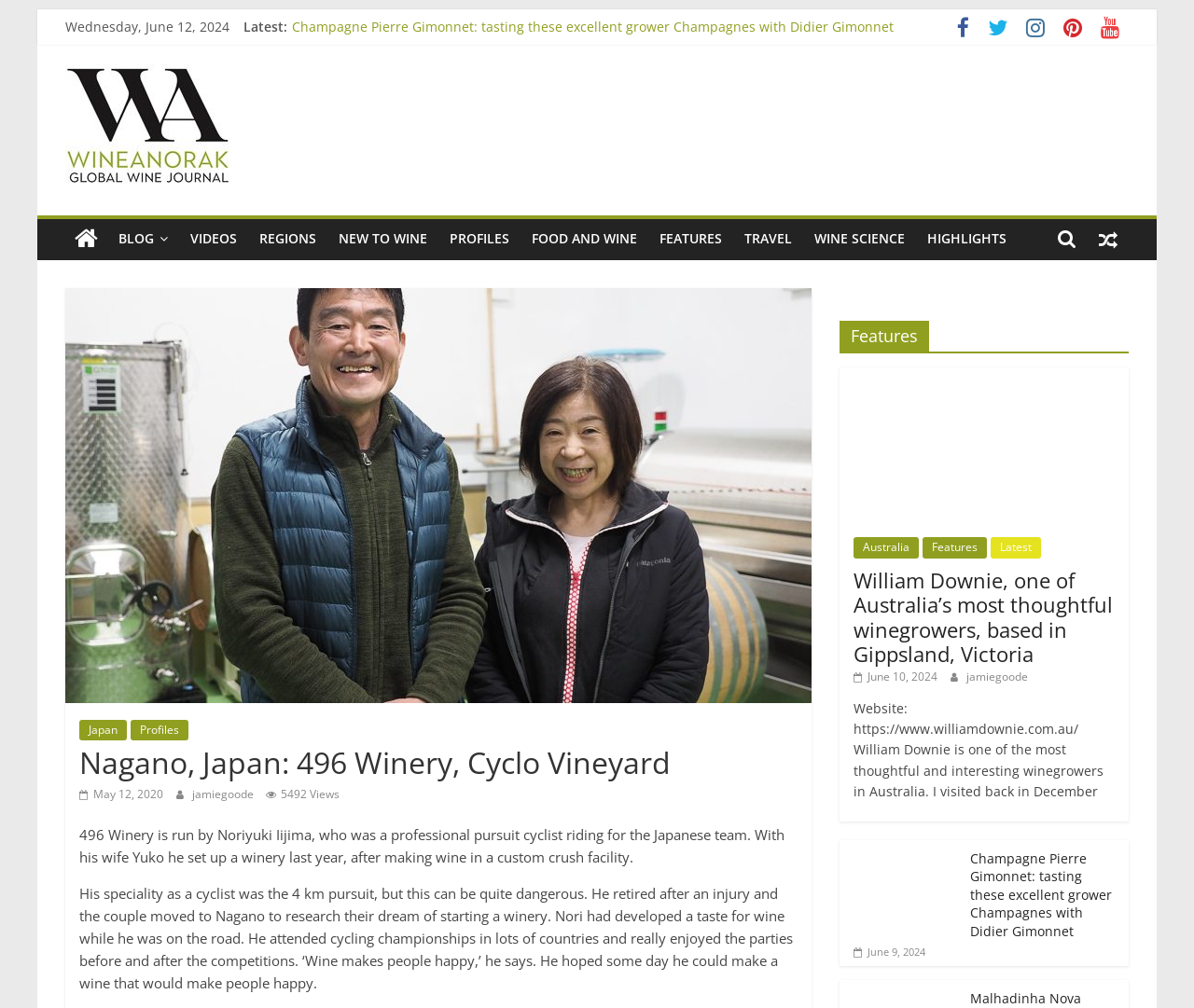Please mark the bounding box coordinates of the area that should be clicked to carry out the instruction: "View the latest articles".

[0.245, 0.018, 0.748, 0.035]